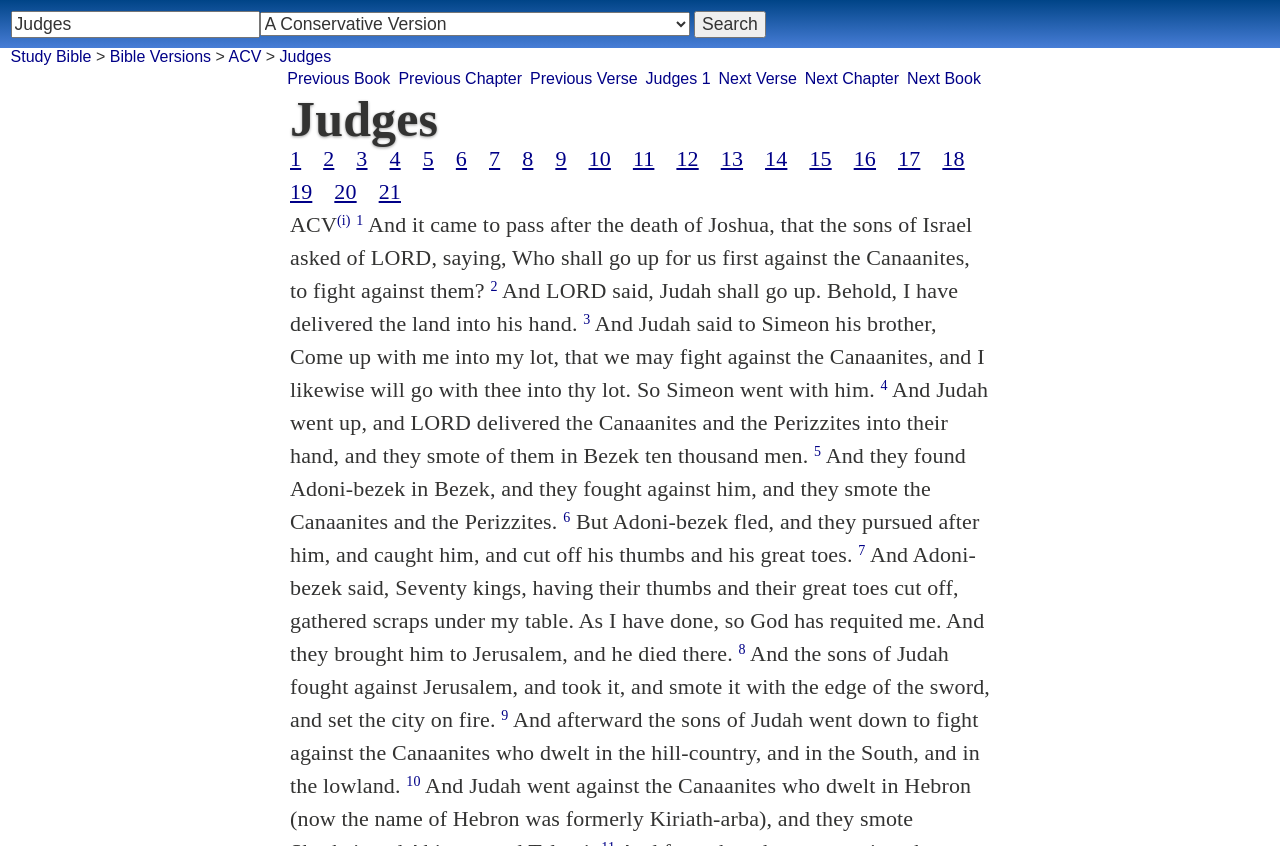Determine the bounding box coordinates for the UI element with the following description: "STUDIOBOX Sitemap". The coordinates should be four float numbers between 0 and 1, represented as [left, top, right, bottom].

None